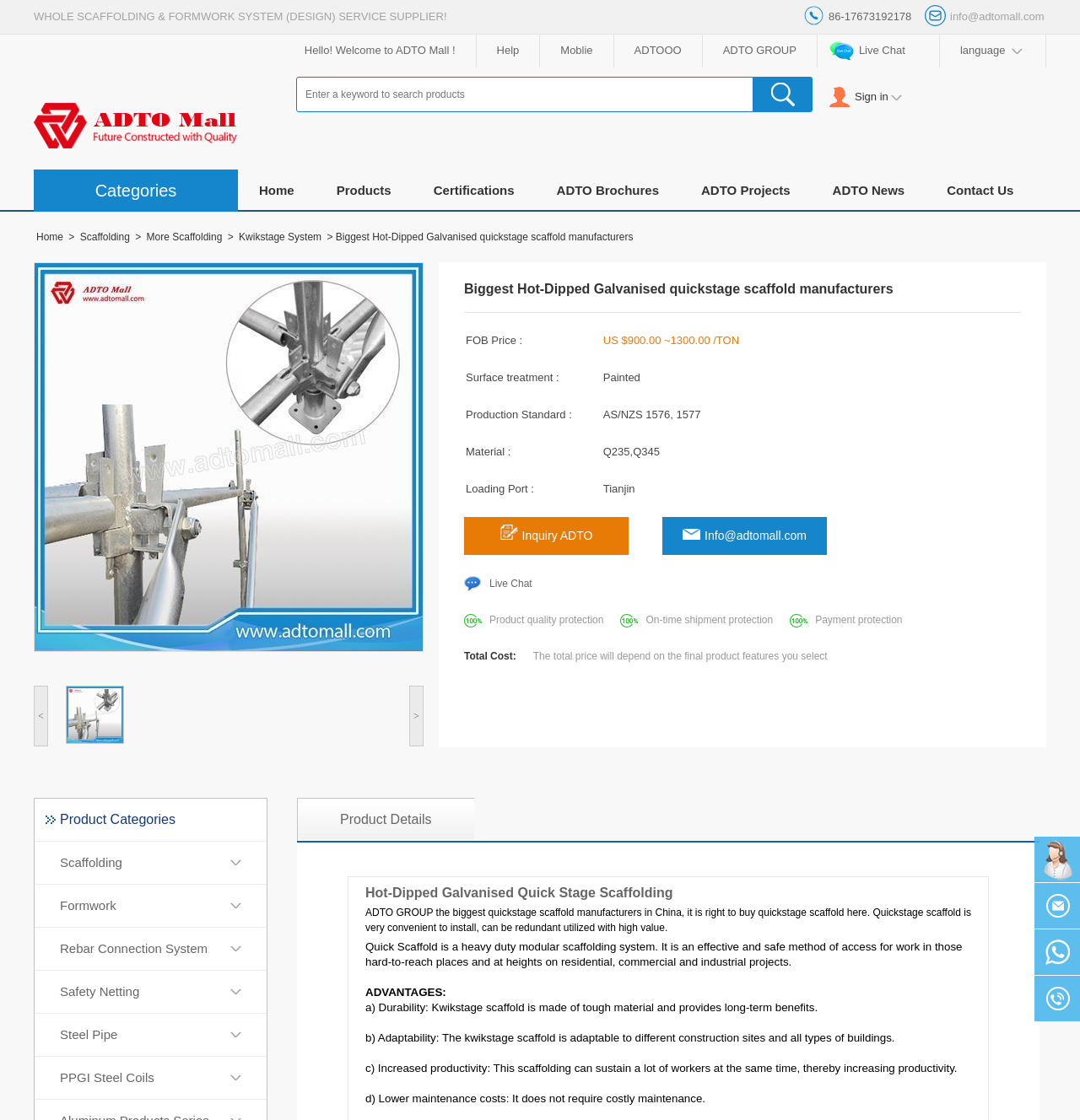Provide the bounding box coordinates of the section that needs to be clicked to accomplish the following instruction: "Search for products."

[0.274, 0.069, 0.698, 0.1]